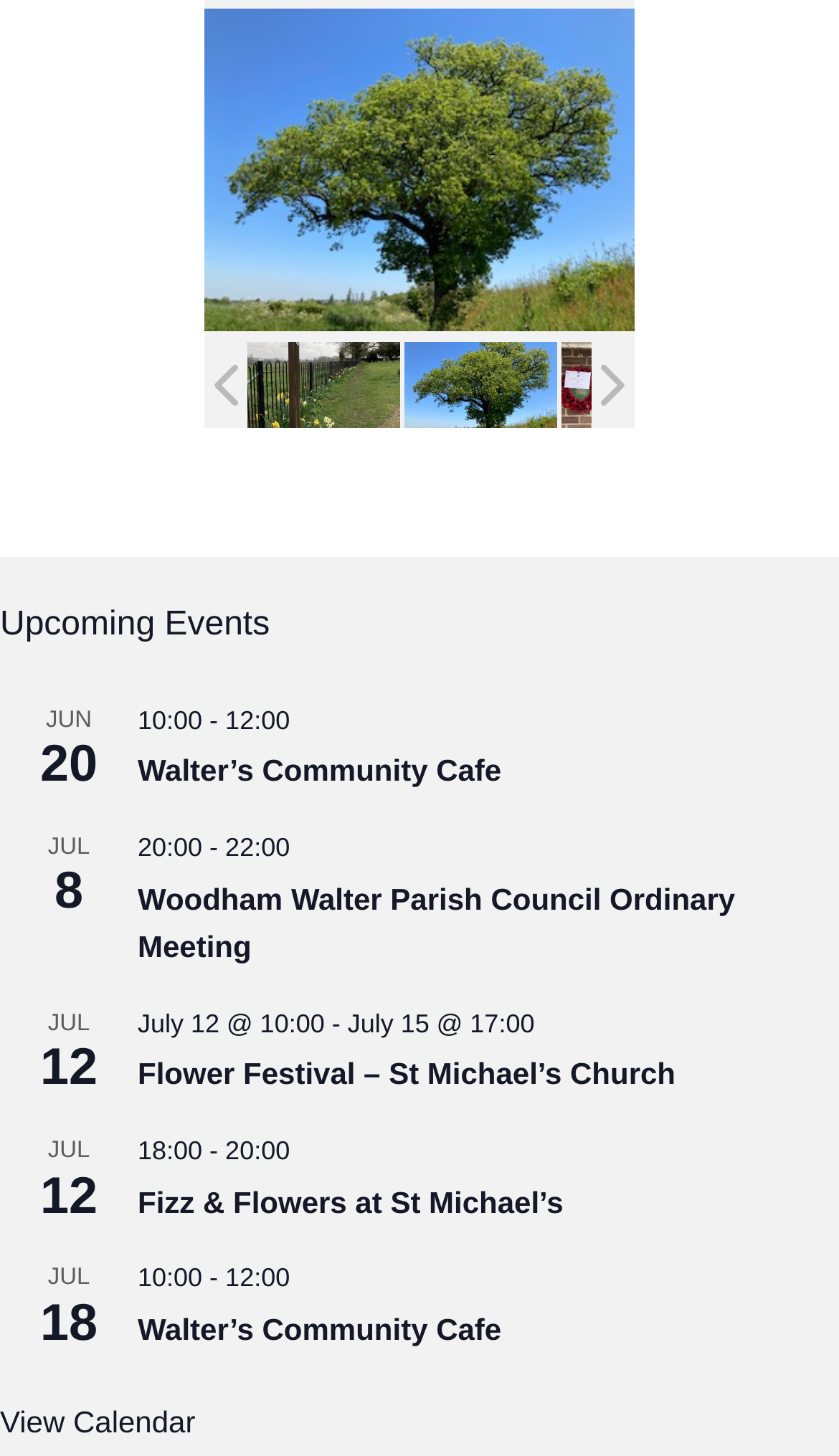Please specify the bounding box coordinates of the region to click in order to perform the following instruction: "View the calendar".

[0.0, 0.964, 0.233, 0.989]